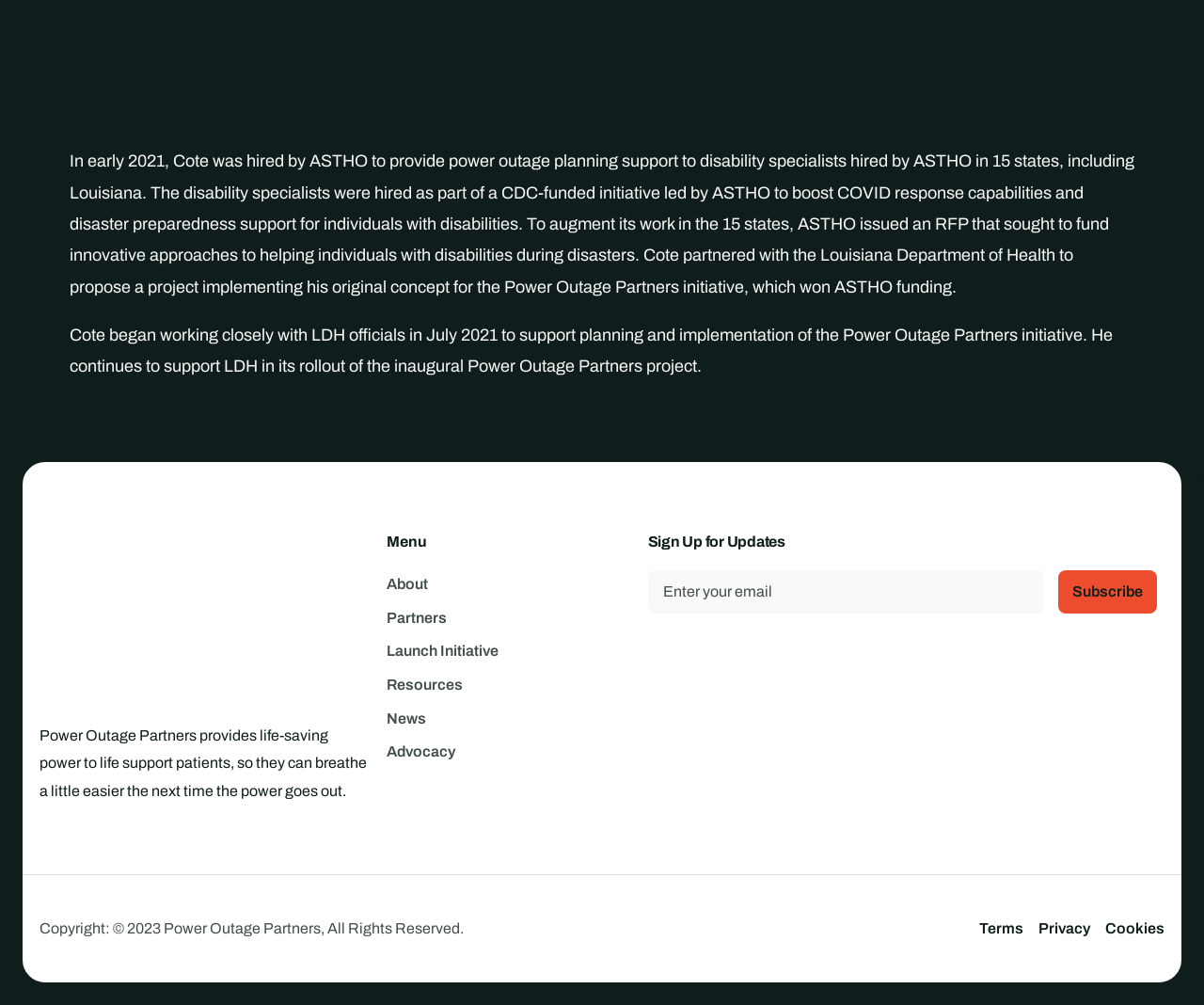Identify the bounding box for the UI element described as: "关于我们". Ensure the coordinates are four float numbers between 0 and 1, formatted as [left, top, right, bottom].

None